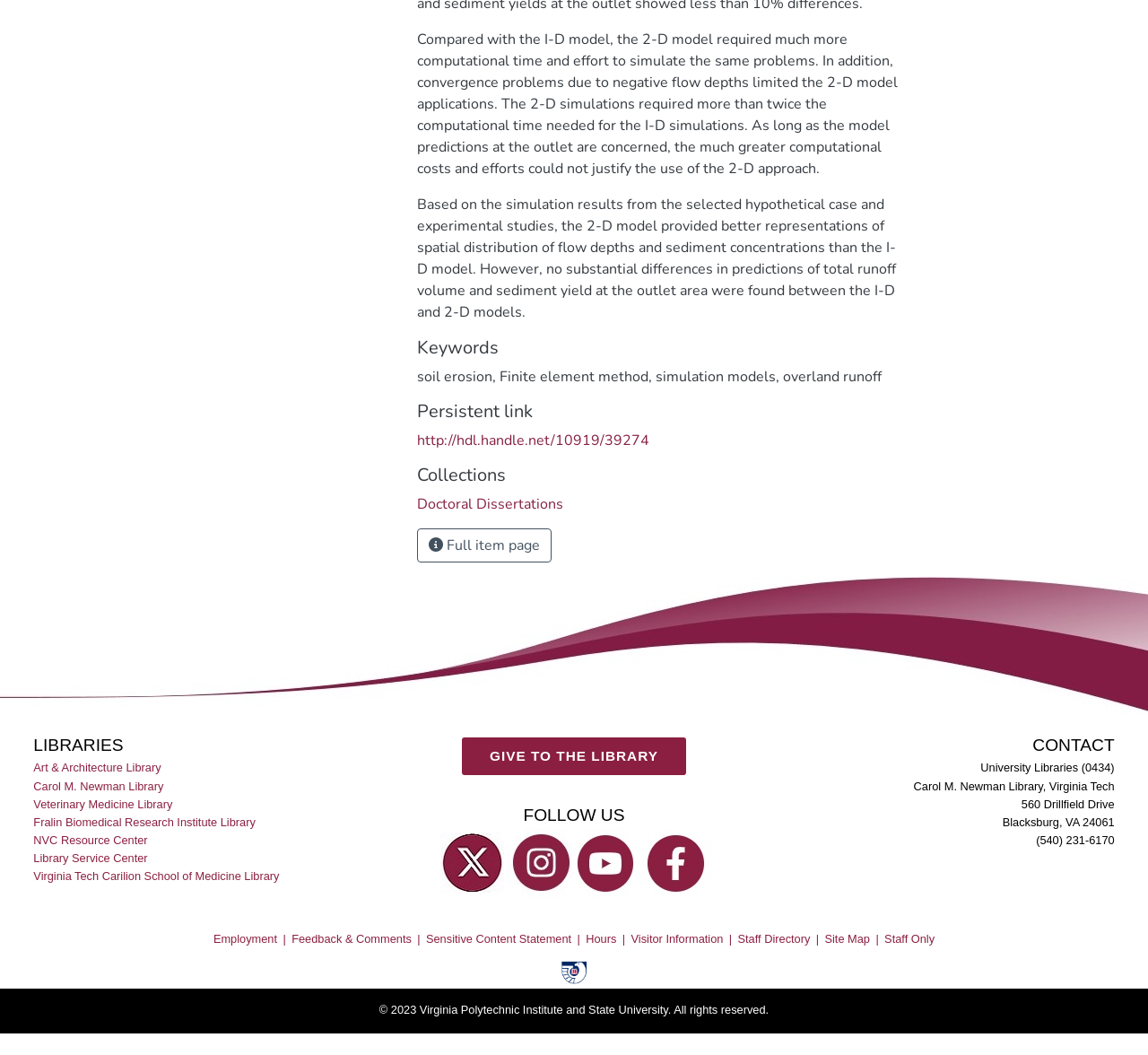Please identify the bounding box coordinates of the element's region that should be clicked to execute the following instruction: "Click on the 'Drainage Bedfordshire Logo'". The bounding box coordinates must be four float numbers between 0 and 1, i.e., [left, top, right, bottom].

None